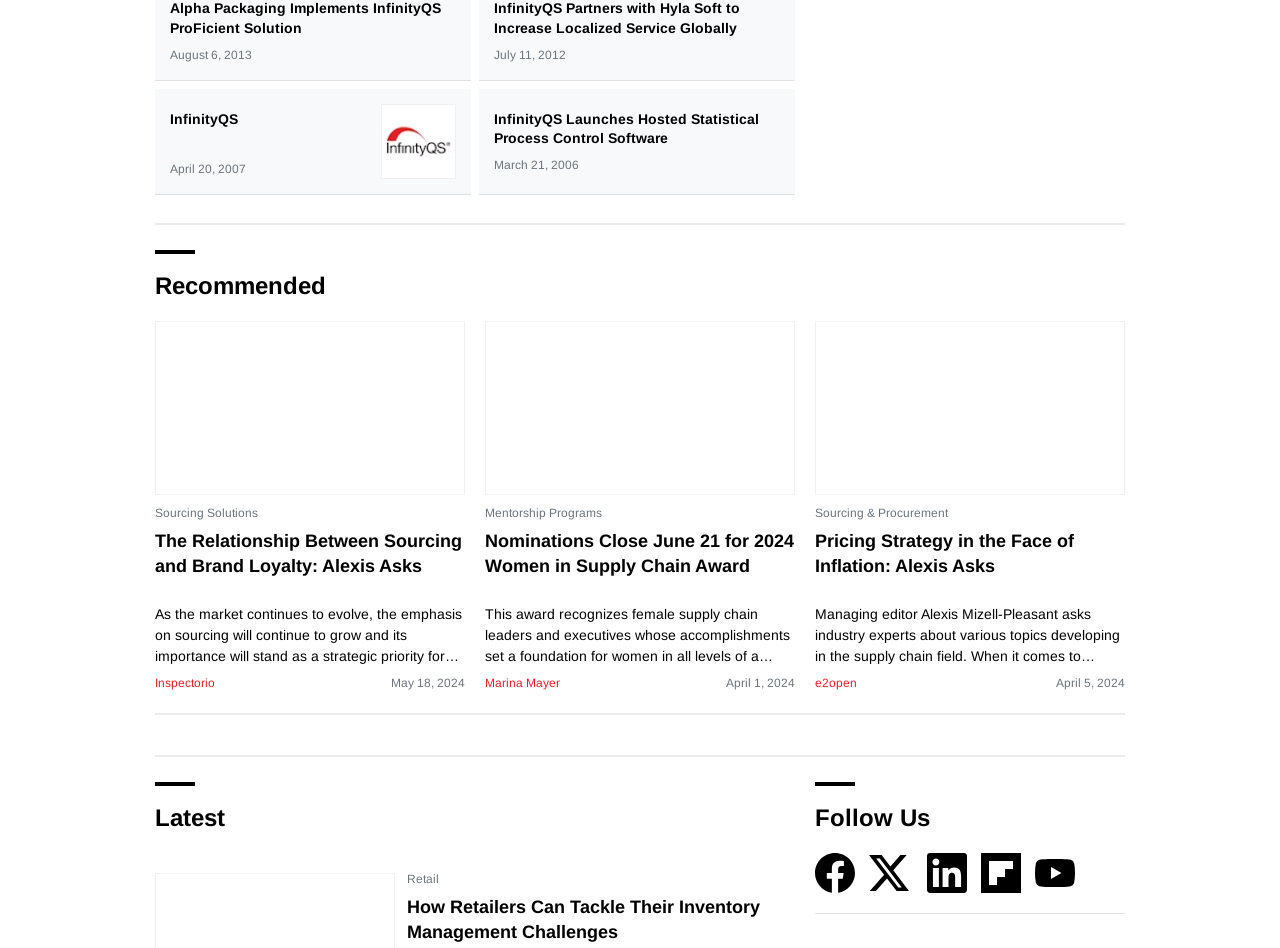What is the category of the article 'How Retailers Can Tackle Their Inventory Management Challenges'?
Please provide a single word or phrase as your answer based on the screenshot.

Warehousing > Retail